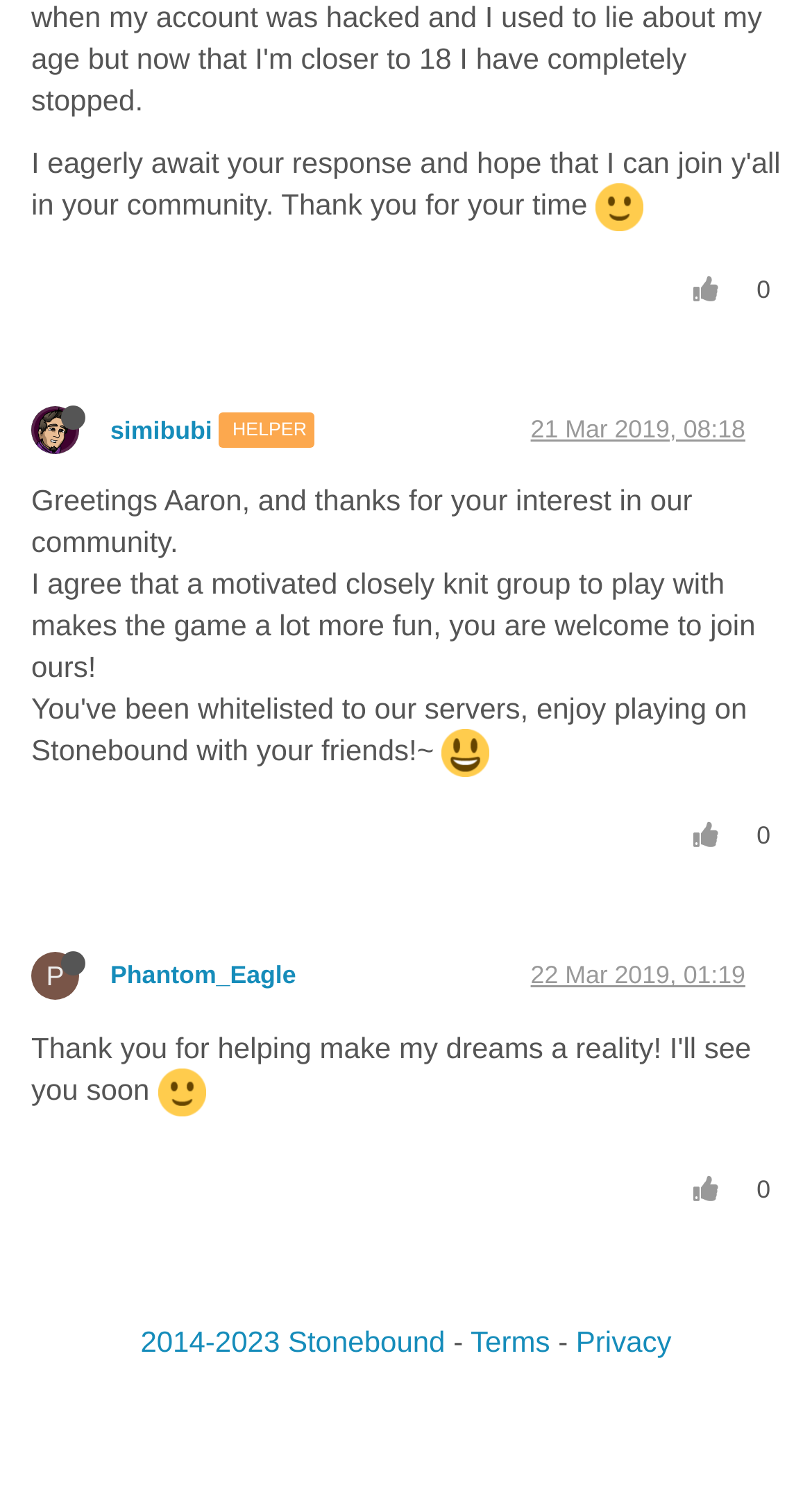Provide the bounding box coordinates of the HTML element this sentence describes: "Helper". The bounding box coordinates consist of four float numbers between 0 and 1, i.e., [left, top, right, bottom].

[0.27, 0.275, 0.388, 0.295]